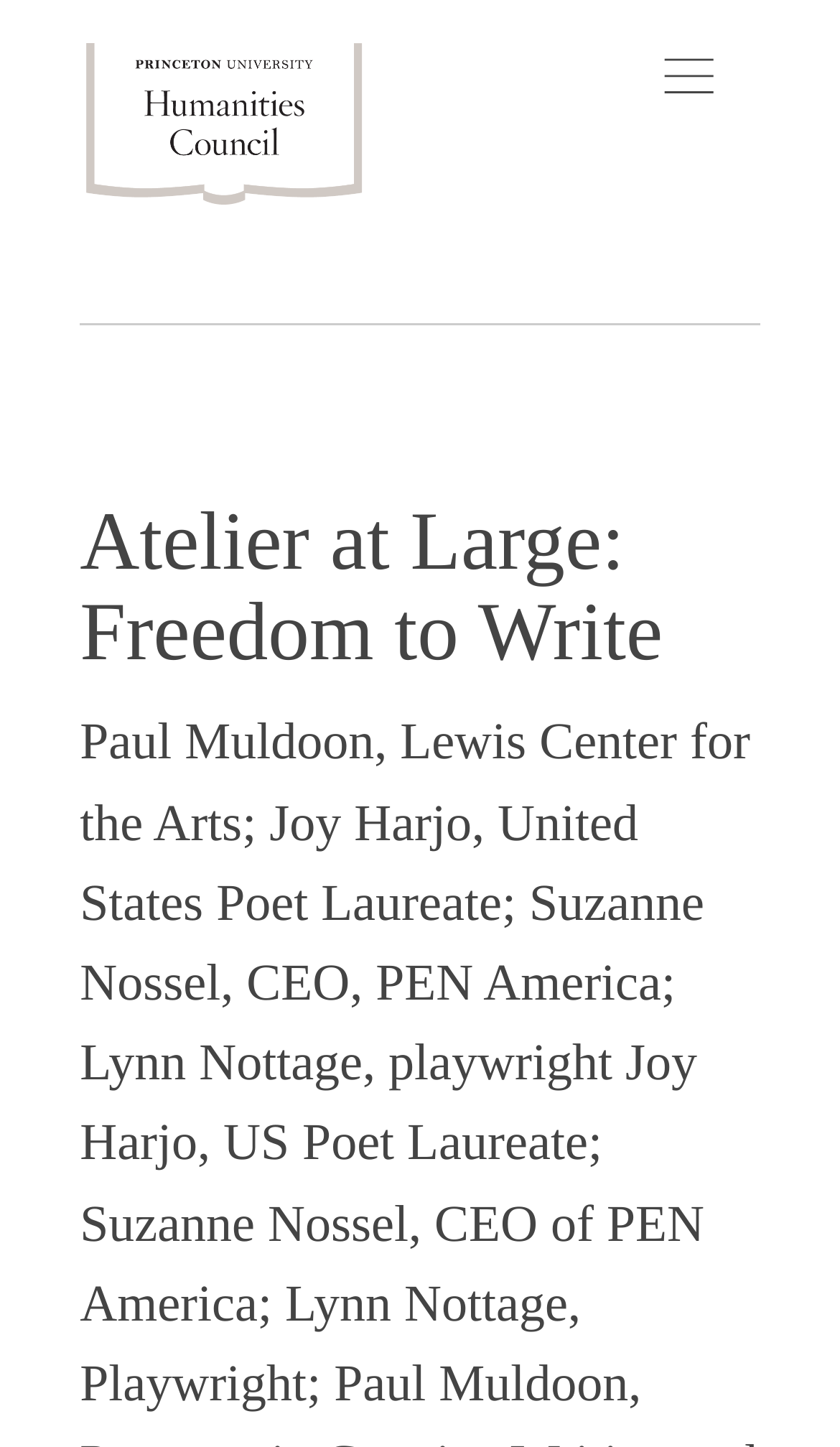Find the primary header on the webpage and provide its text.

Atelier at Large: Freedom to Write